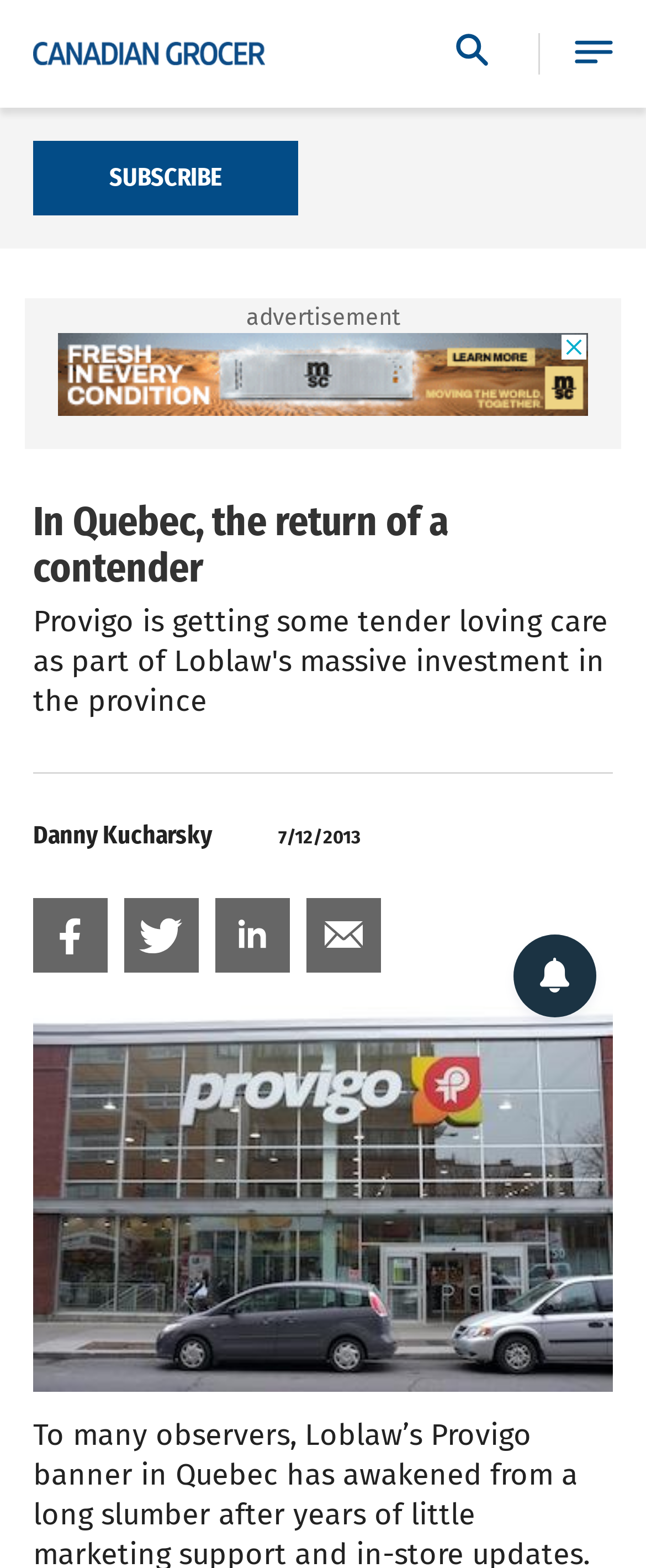Describe the webpage meticulously, covering all significant aspects.

The webpage appears to be an article page from Canadian Grocer, with a focus on the topic "In Quebec, the return of a contender". 

At the top left corner, there is a mobile logo and a link to the homepage. Below the logo, there is a subscription link. On the right side of the top section, there are three small images, possibly advertisements or icons.

The main content area is dominated by an iframe, which takes up most of the page's width and about half of its height. Within the iframe, there is a header section with a heading that matches the page title, followed by the author's name, "Danny Kucharsky", and the publication date, "7/12/2013". 

Below the header section, there are four social media links, each accompanied by an icon, for Facebook, Twitter, LinkedIn, and email. These links are aligned horizontally and take up about a quarter of the page's width.

The main article content is not explicitly described in the accessibility tree, but it likely occupies the remaining space within the iframe. There are two additional images on the page, one above the iframe and another to its right, but their contents are not specified.

Overall, the webpage has a simple and organized layout, with a clear hierarchy of elements and a focus on the main article content.